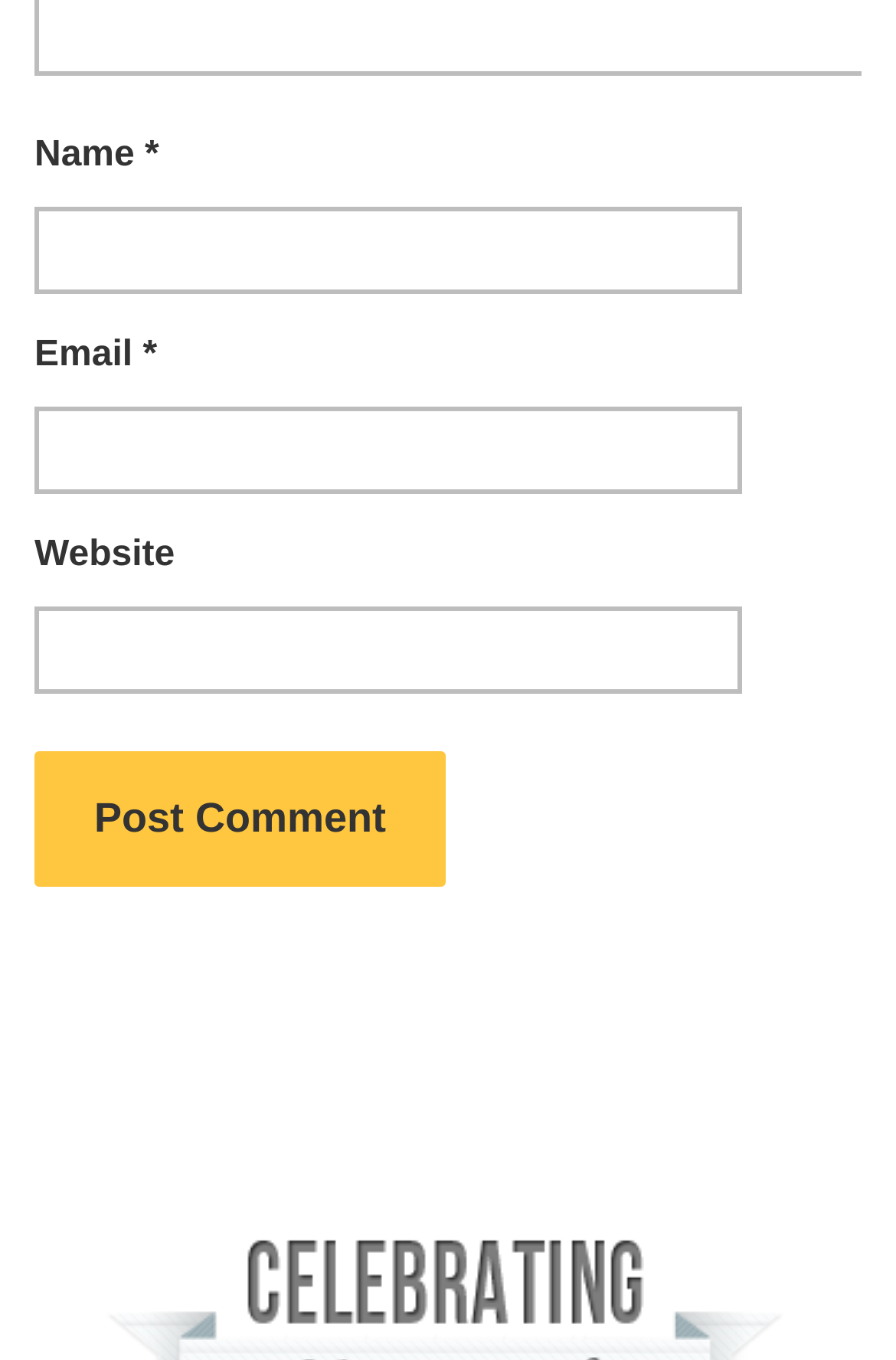How many fields are there in the form?
Please give a detailed and elaborate answer to the question based on the image.

There are three fields in the form, which are 'Name', 'Email', and 'Website', each corresponding to a input field in the form.